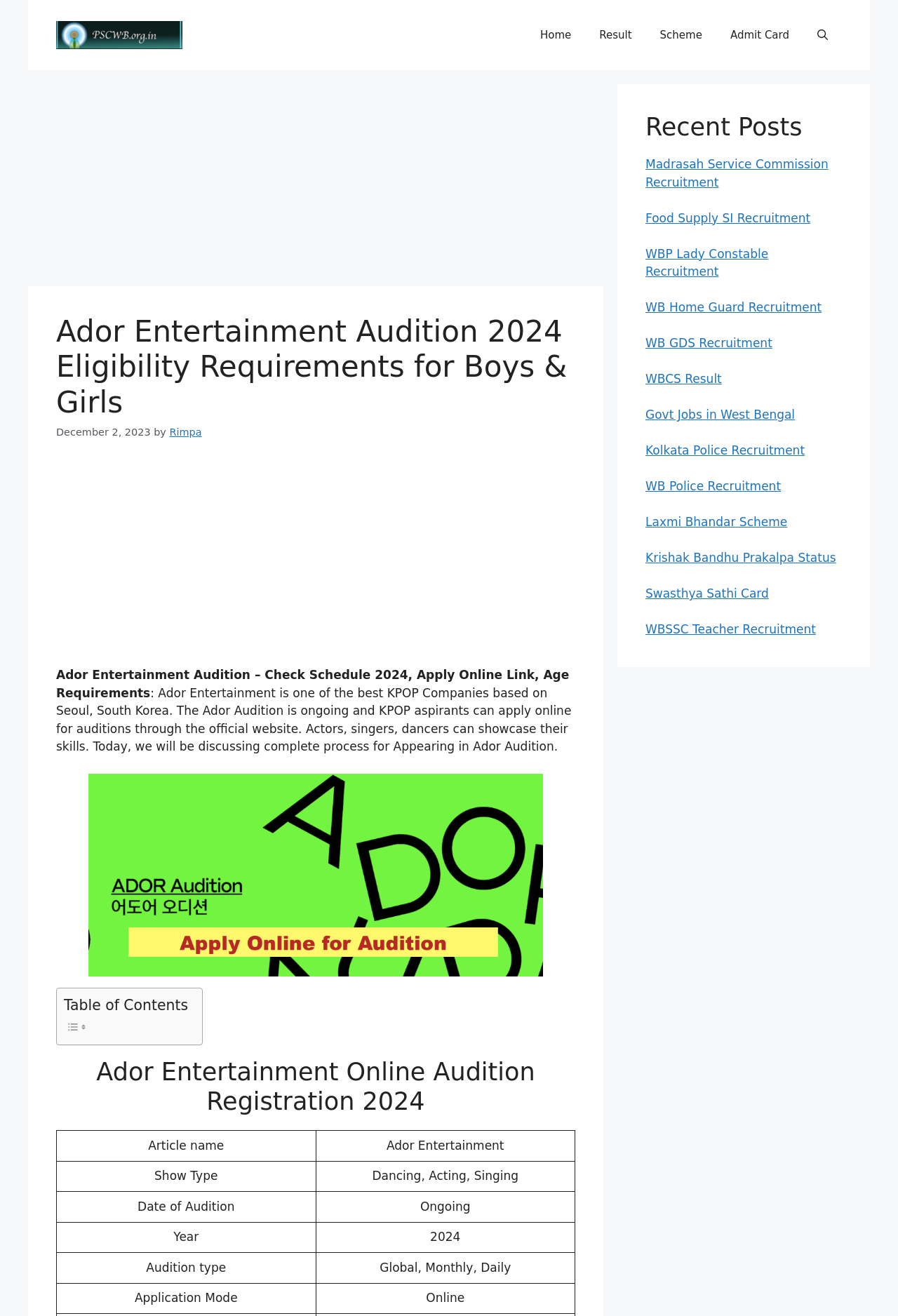Elaborate on the different components and information displayed on the webpage.

This webpage is about Ador Entertainment Audition 2024, providing information on eligibility requirements, schedule, and online application links. At the top, there is a banner with a link to "pscwb.org.in" and an image. Below the banner, there is a navigation menu with links to "Home", "Result", "Scheme", "Admit Card", and "Open Search Bar".

The main content of the webpage is divided into sections. The first section has a heading "Ador Entertainment Audition 2024 Eligibility Requirements for Boys & Girls" and a subheading that describes Ador Entertainment as one of the best KPOP companies based in Seoul, South Korea. Below the subheading, there is a paragraph explaining the audition process and a figure with an image related to Ador Entertainment audition.

Following the introduction, there is a table of contents and a section titled "Ador Entertainment Online Audition Registration 2024" with a table providing details on the audition, including article name, show type, date of audition, year, and application mode.

On the right side of the webpage, there is a complementary section with a heading "Recent Posts" and a list of links to various job recruitment and government scheme-related articles.

Throughout the webpage, there are several advertisements and images, including an iframe advertisement at the top and another one in the middle of the page.